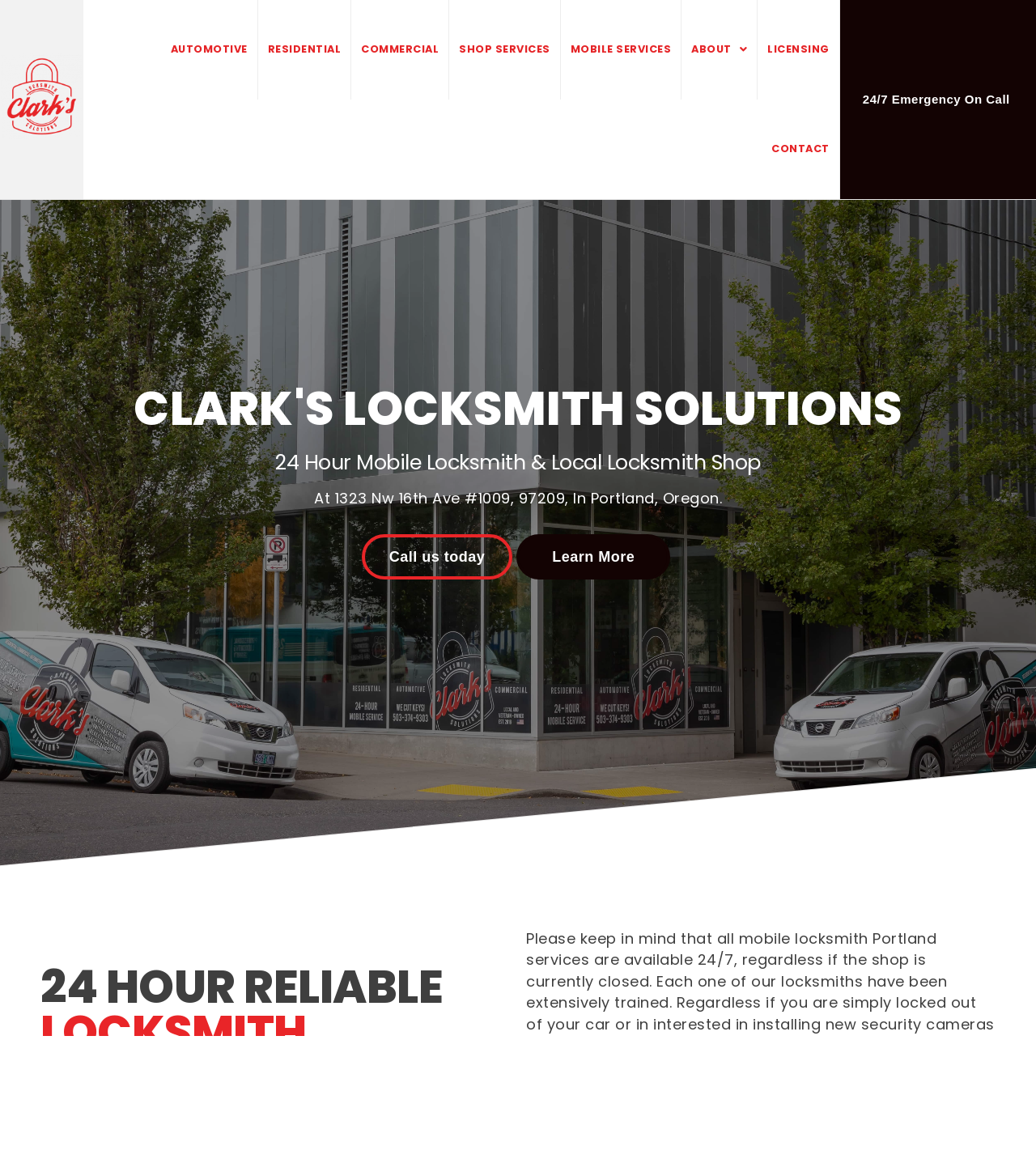Pinpoint the bounding box coordinates of the element that must be clicked to accomplish the following instruction: "Visit the ABOUT page". The coordinates should be in the format of four float numbers between 0 and 1, i.e., [left, top, right, bottom].

[0.658, 0.0, 0.732, 0.085]